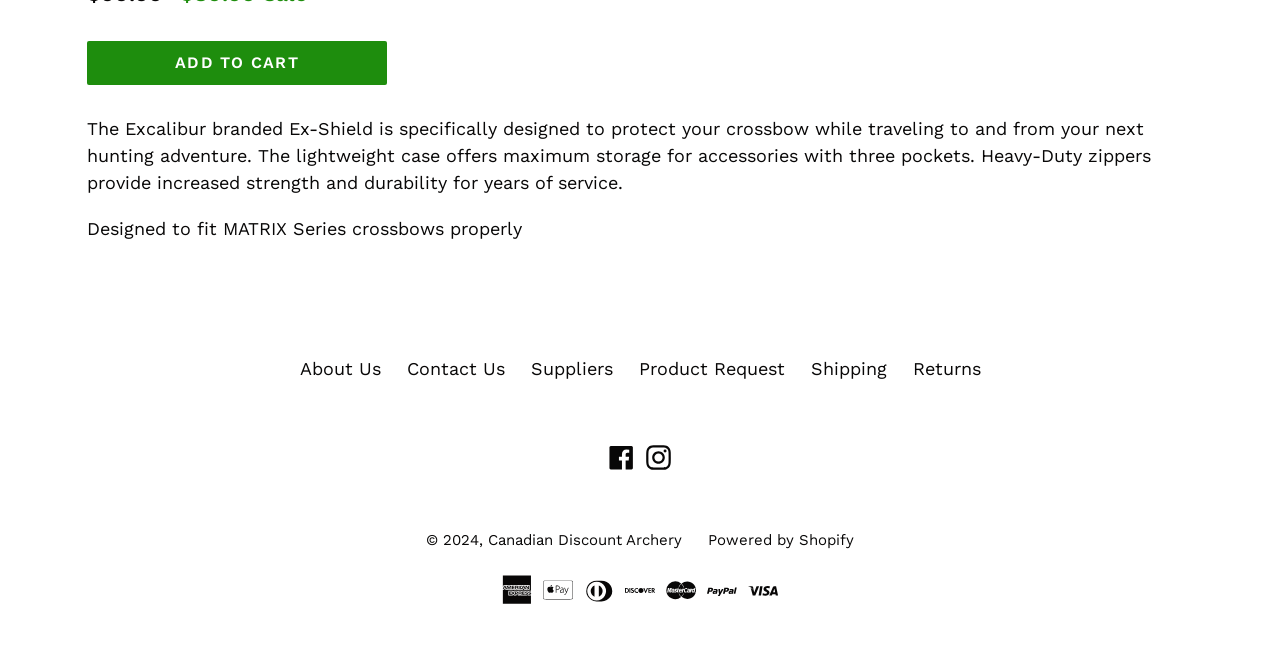What is the brand of the crossbow case?
Look at the image and construct a detailed response to the question.

The brand of the crossbow case can be determined by reading the text description of the product, which states 'The Excalibur branded Ex-Shield is specifically designed to protect your crossbow while traveling to and from your next hunting adventure.'